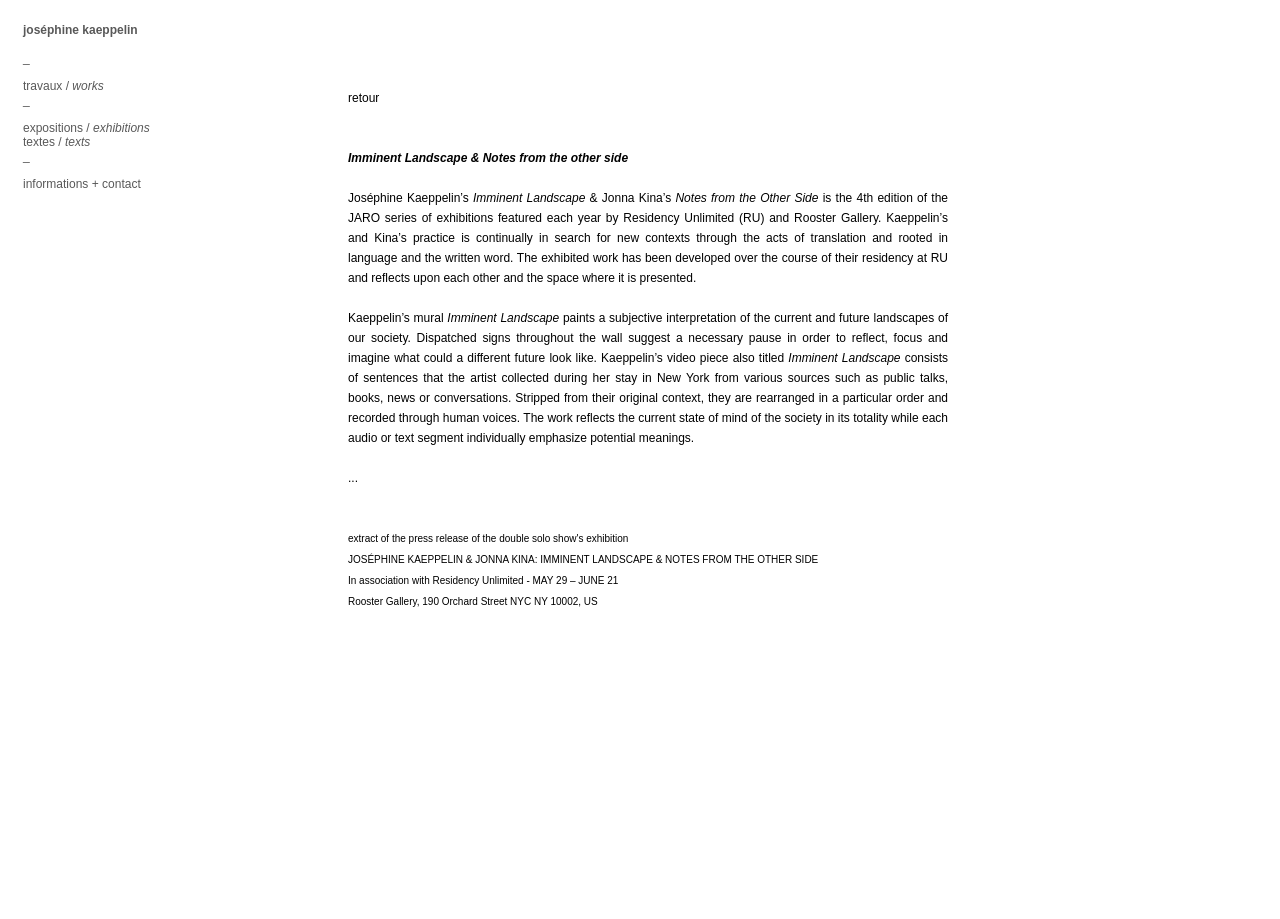Deliver a detailed narrative of the webpage's visual and textual elements.

The webpage is about Joséphine Kaeppelin, an artist, and her exhibition "Imminent Landscape & Notes from the Other Side" in collaboration with Jonna Kina. At the top left corner, there is a link to return to the previous page. Below it, the title of the exhibition is displayed prominently, followed by the names of the two artists.

The main content of the webpage is a descriptive text about the exhibition, which is divided into several paragraphs. The text explains that the exhibition is the 4th edition of the JARO series and features the work of Kaeppelin and Kina, who explore new contexts through translation and language. The text also describes the exhibited work, including a mural and a video piece by Kaeppelin.

On the right side of the webpage, there are several links to other pages, including the artist's website, Residency Unlimited, and Rooster Gallery, which are associated with the exhibition. The webpage also displays the address of the Rooster Gallery in New York City.

At the bottom left corner, there are several links to other sections of the website, including "travaux / works", "expositions / exhibitions", "textes / texts", and "informations + contact", which are separated by underscores.